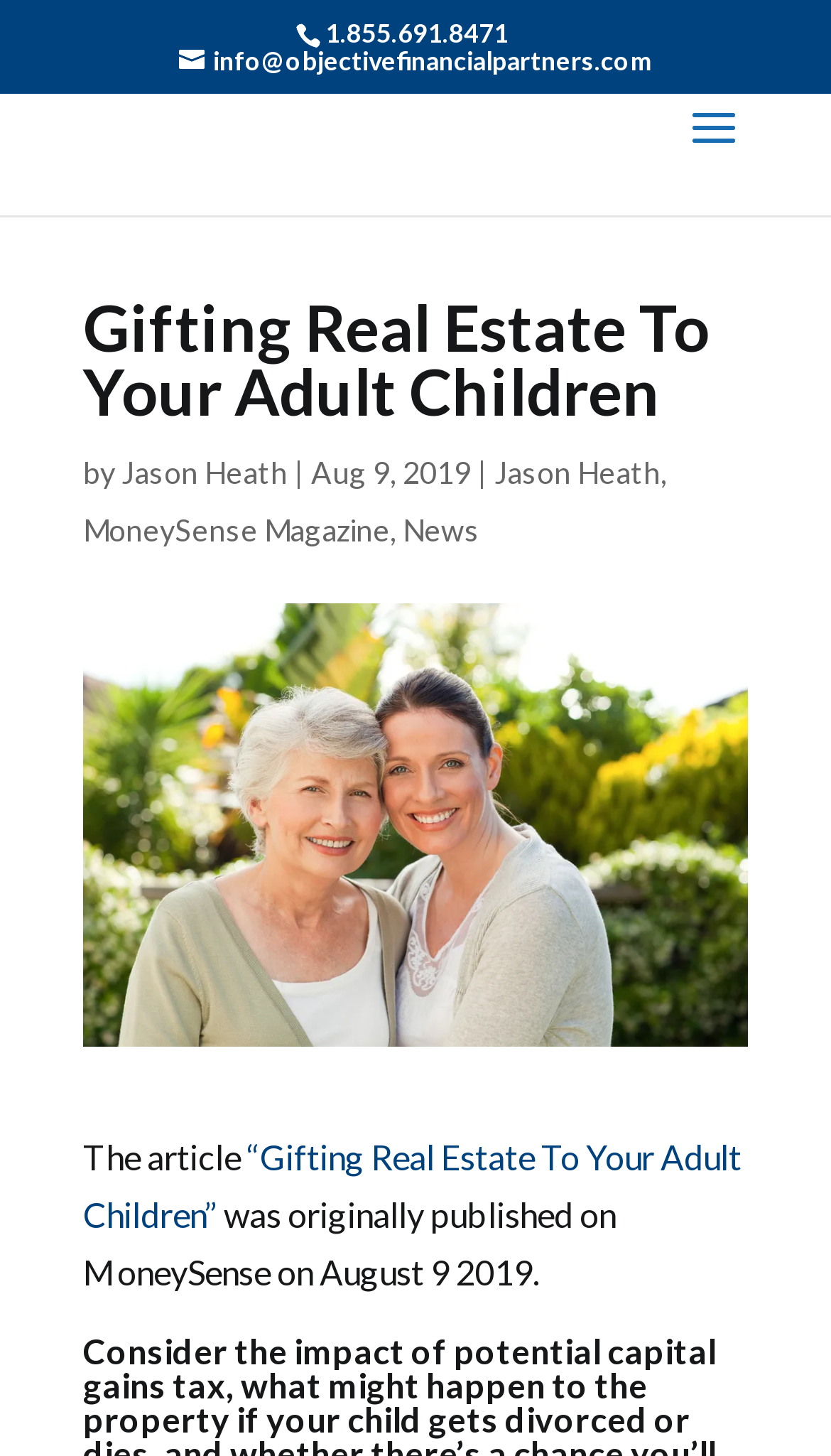When was the article originally published?
Using the image as a reference, give a one-word or short phrase answer.

August 9, 2019